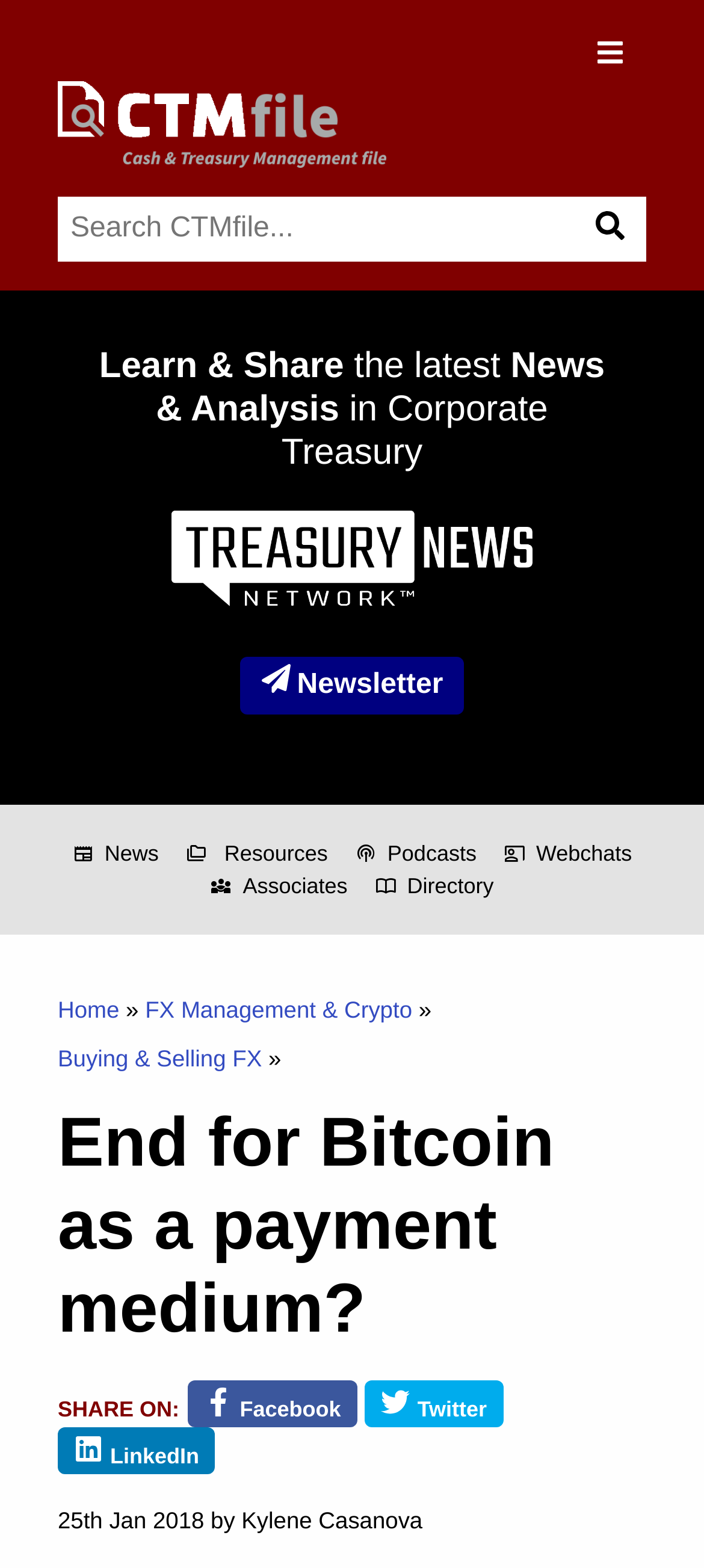Give a concise answer using one word or a phrase to the following question:
What is the name of the website?

CTMfile